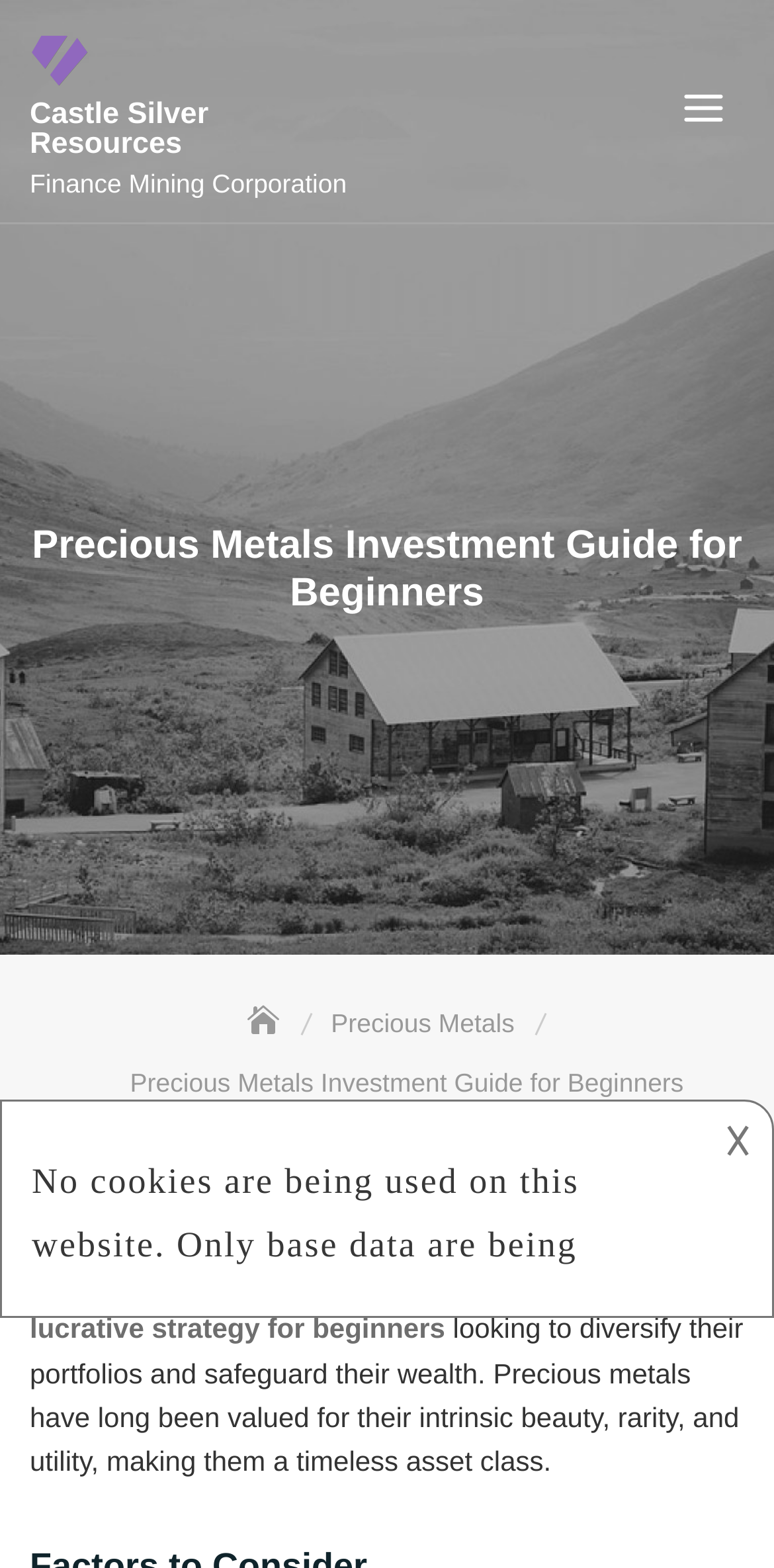Bounding box coordinates should be provided in the format (top-left x, top-left y, bottom-right x, bottom-right y) with all values between 0 and 1. Identify the bounding box for this UI element: Castle Silver Resources

[0.038, 0.063, 0.462, 0.101]